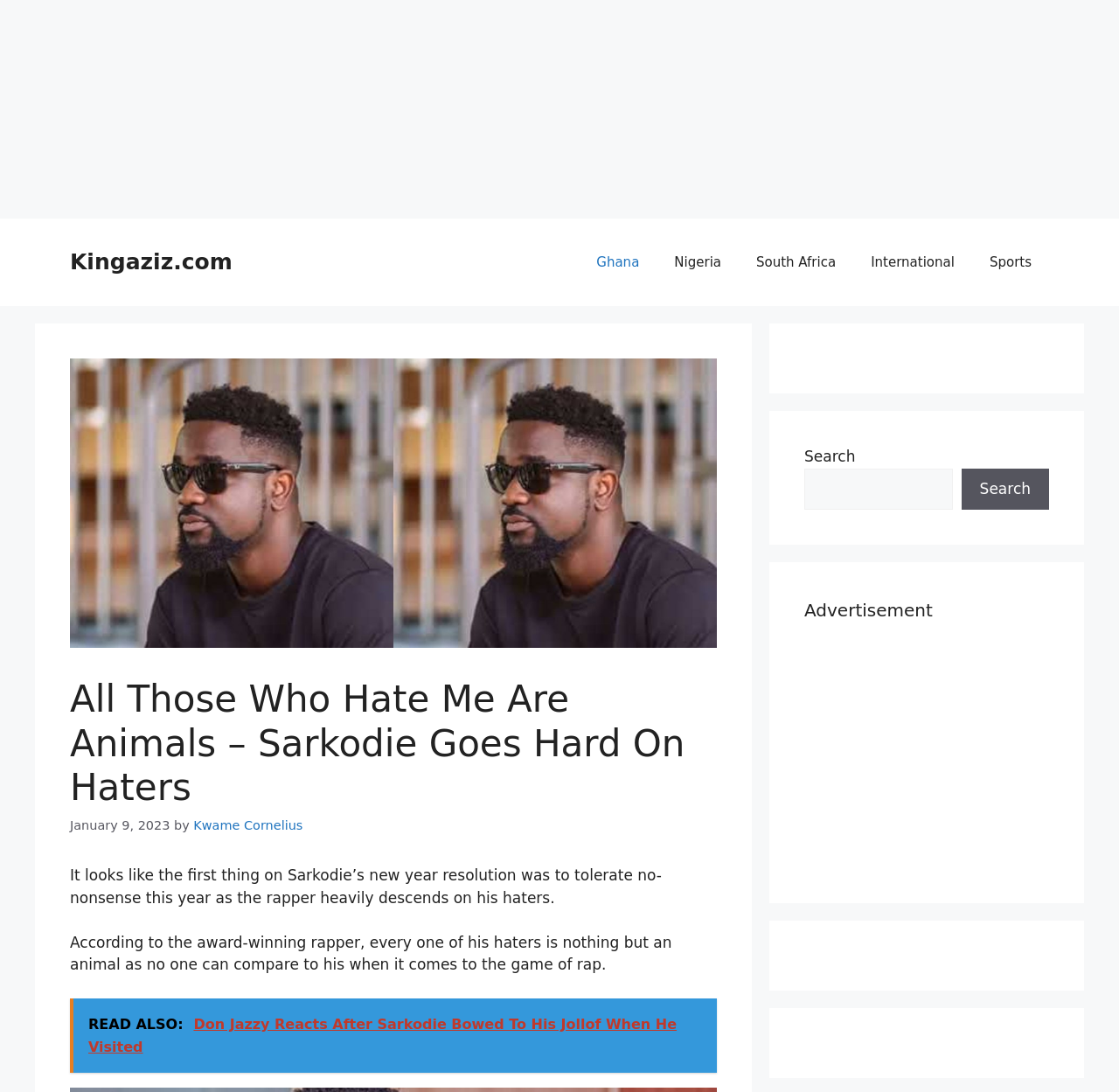Find the bounding box coordinates for the UI element that matches this description: "South Africa".

[0.66, 0.216, 0.763, 0.264]